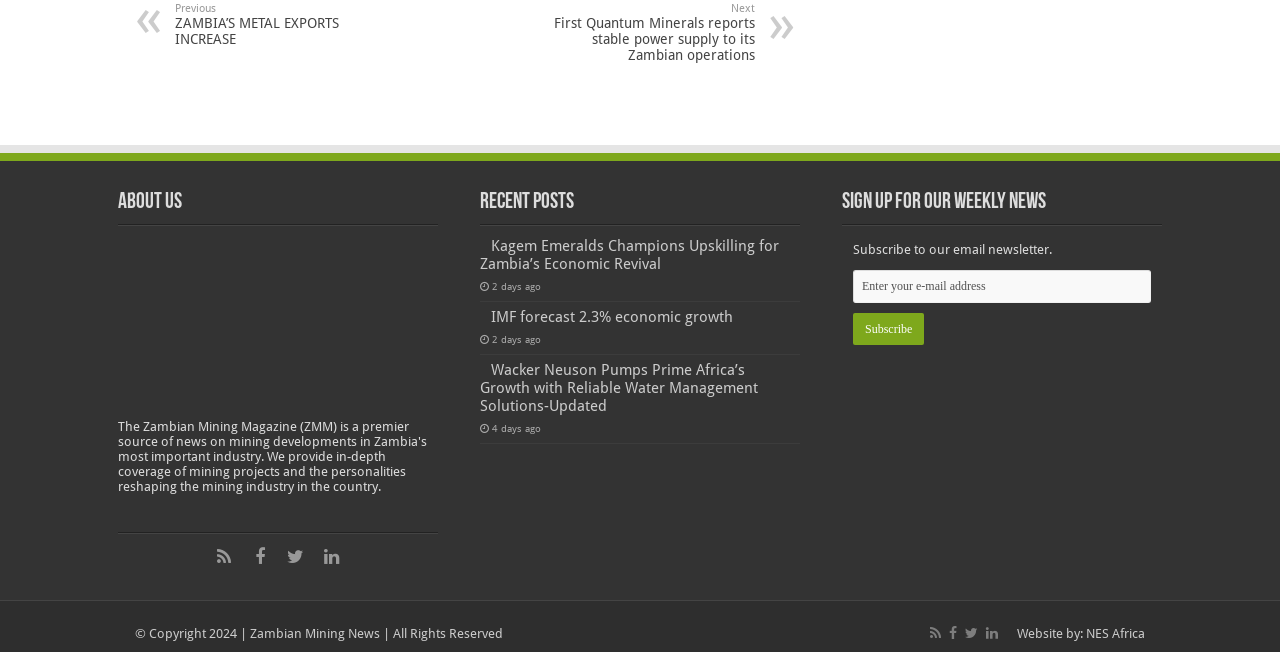Answer this question using a single word or a brief phrase:
How many recent posts are displayed on the webpage?

3